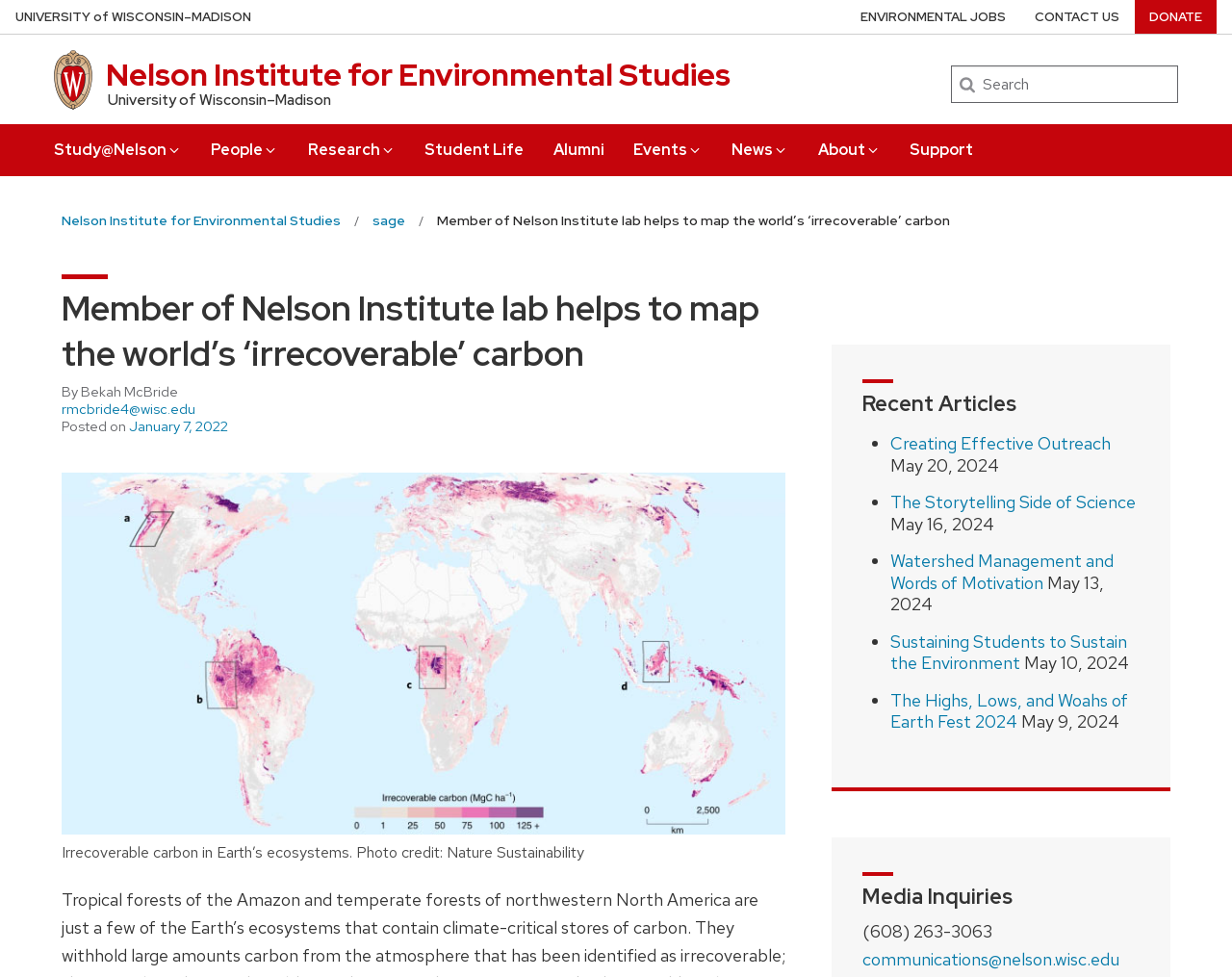Identify the bounding box for the described UI element: "Student Life".

[0.345, 0.127, 0.425, 0.168]